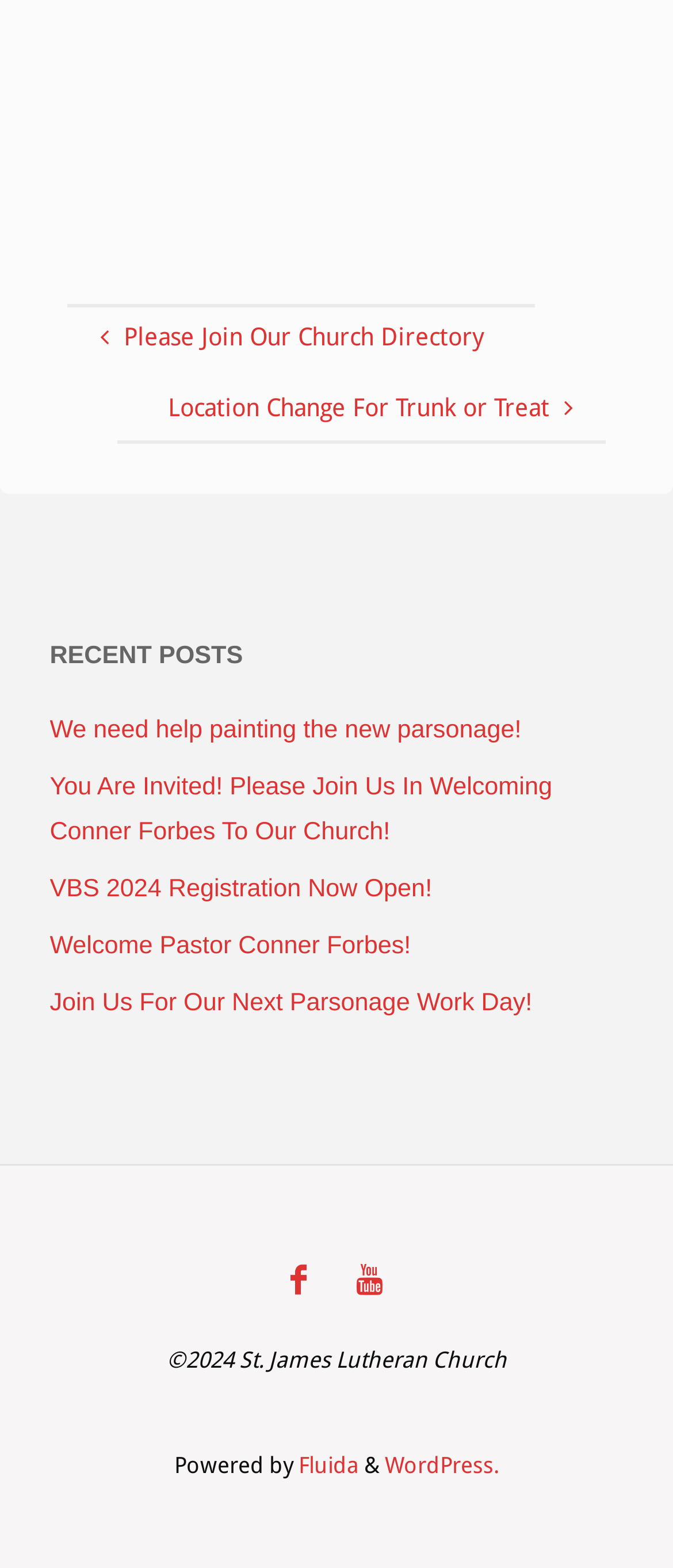Determine the coordinates of the bounding box for the clickable area needed to execute this instruction: "Click Home".

None